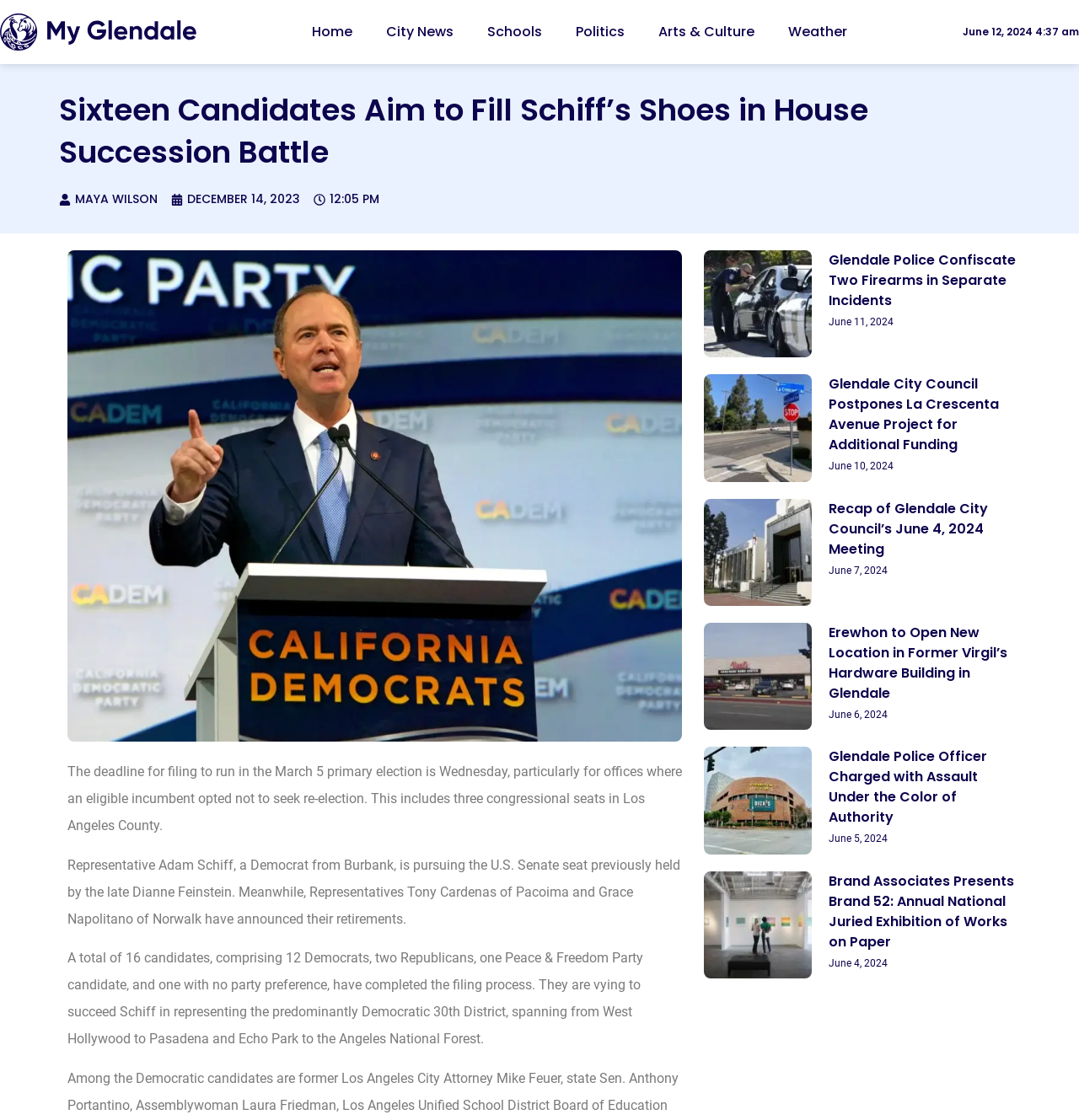Can you identify the bounding box coordinates of the clickable region needed to carry out this instruction: 'Click on the 'Rasta Times' link'? The coordinates should be four float numbers within the range of 0 to 1, stated as [left, top, right, bottom].

None